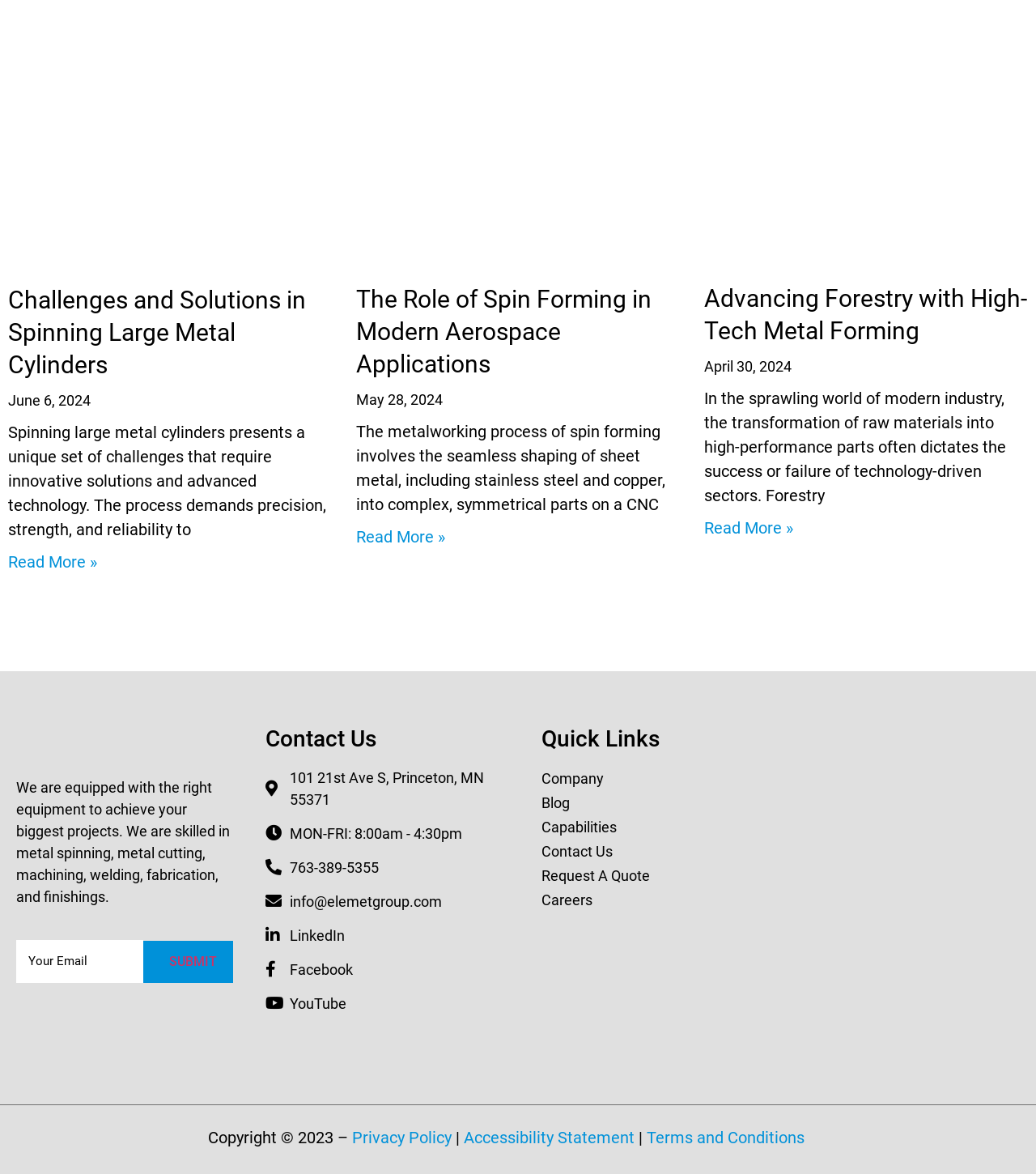Identify the bounding box for the UI element that is described as follows: "Accessibility Statement".

[0.447, 0.961, 0.612, 0.977]